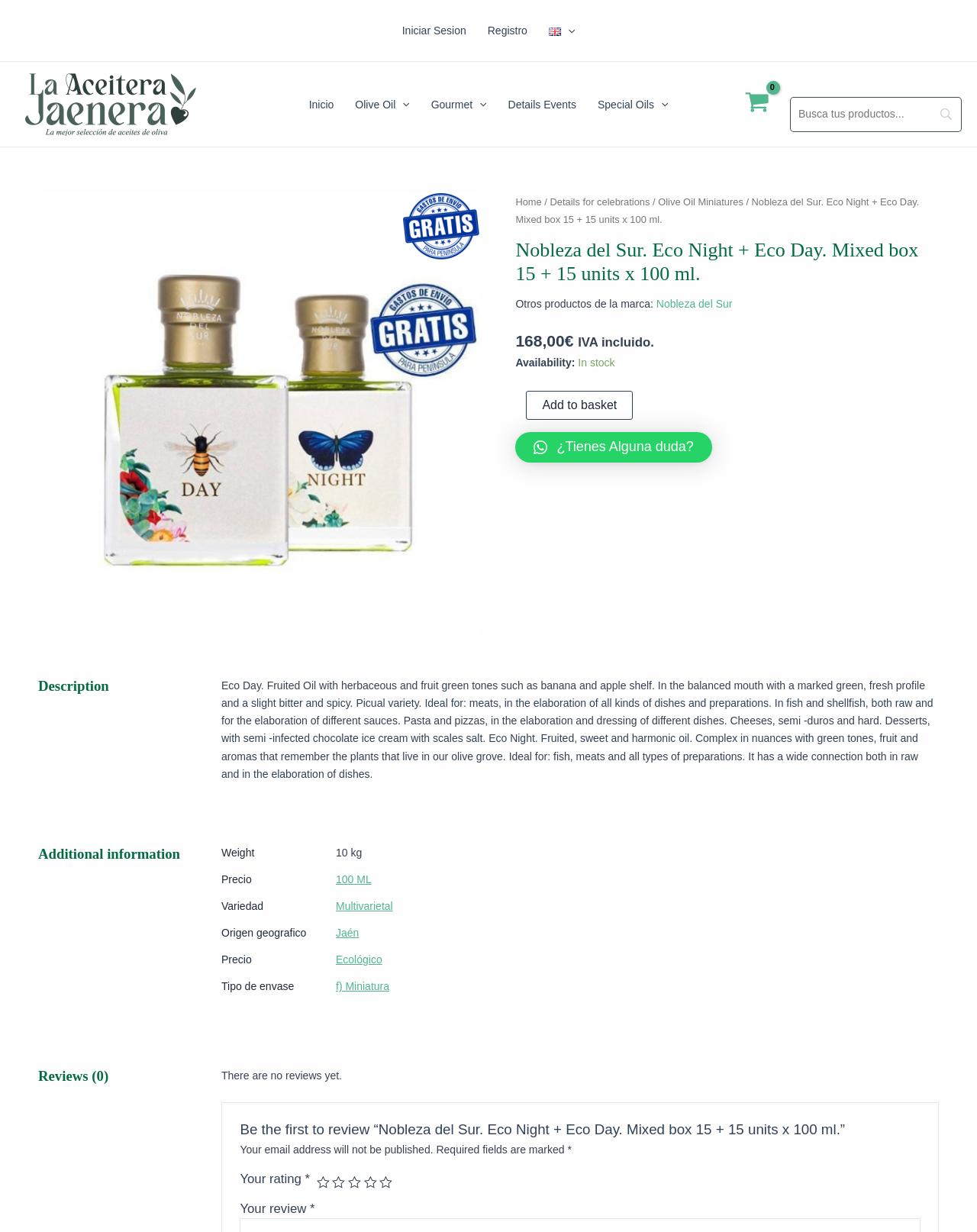For the element described, predict the bounding box coordinates as (top-left x, top-left y, bottom-right x, bottom-right y). All values should be between 0 and 1. Element description: Multivarietal

[0.344, 0.73, 0.402, 0.74]